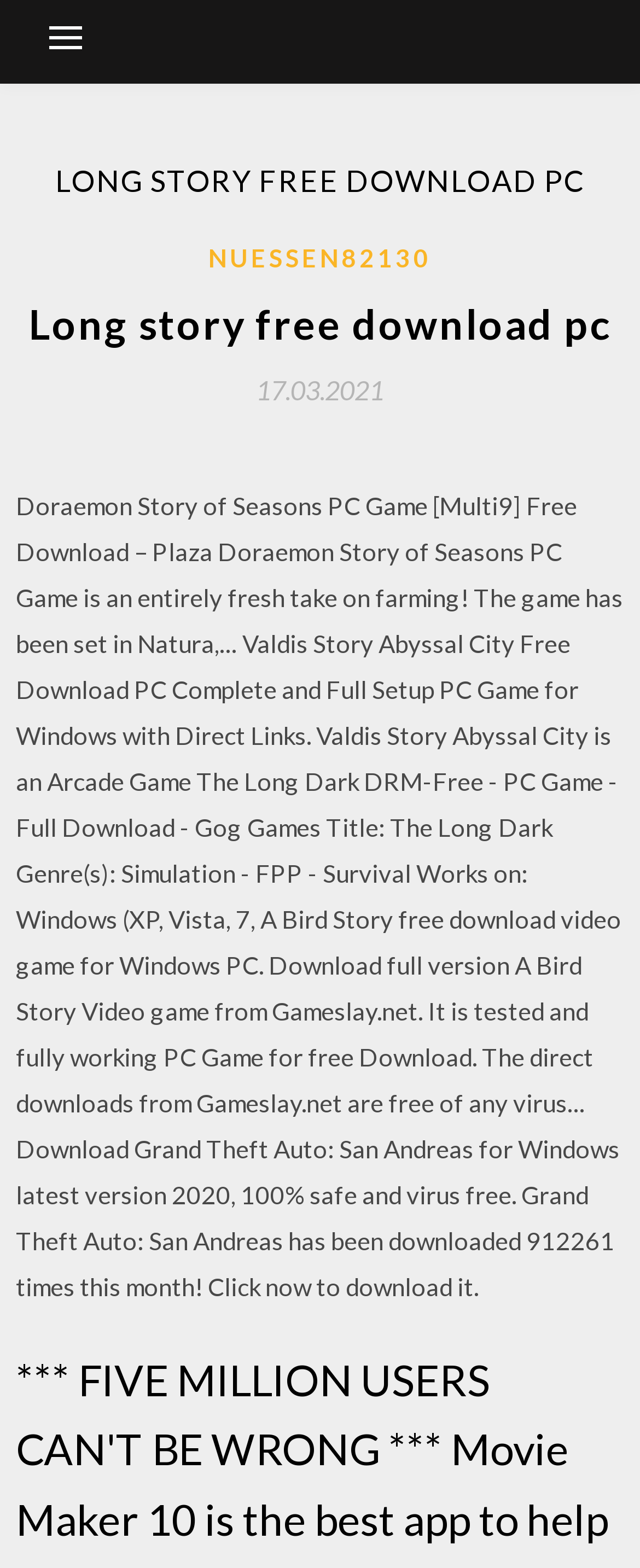Provide a single word or phrase to answer the given question: 
Can users download games from this website for free?

Yes